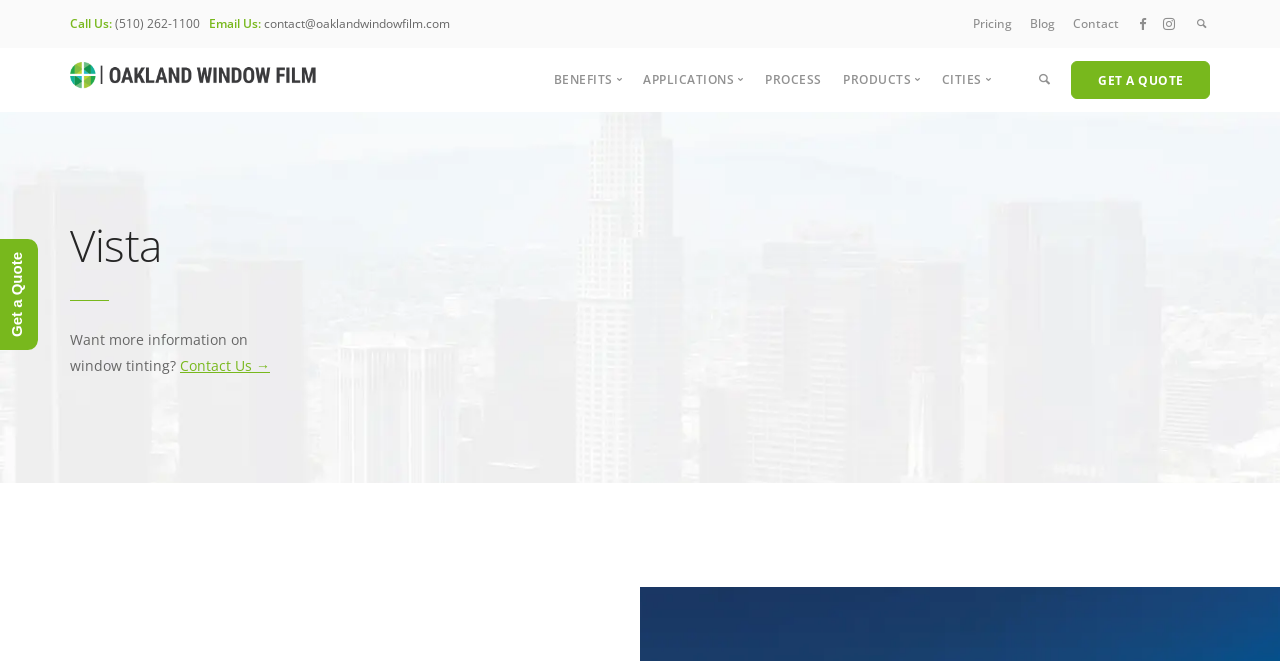Please provide a comprehensive answer to the question based on the screenshot: What is the email address to contact?

I found the email address by looking at the 'Email Us:' section, which is located at the top of the webpage, and it says 'contact@oaklandwindowfilm.com'.